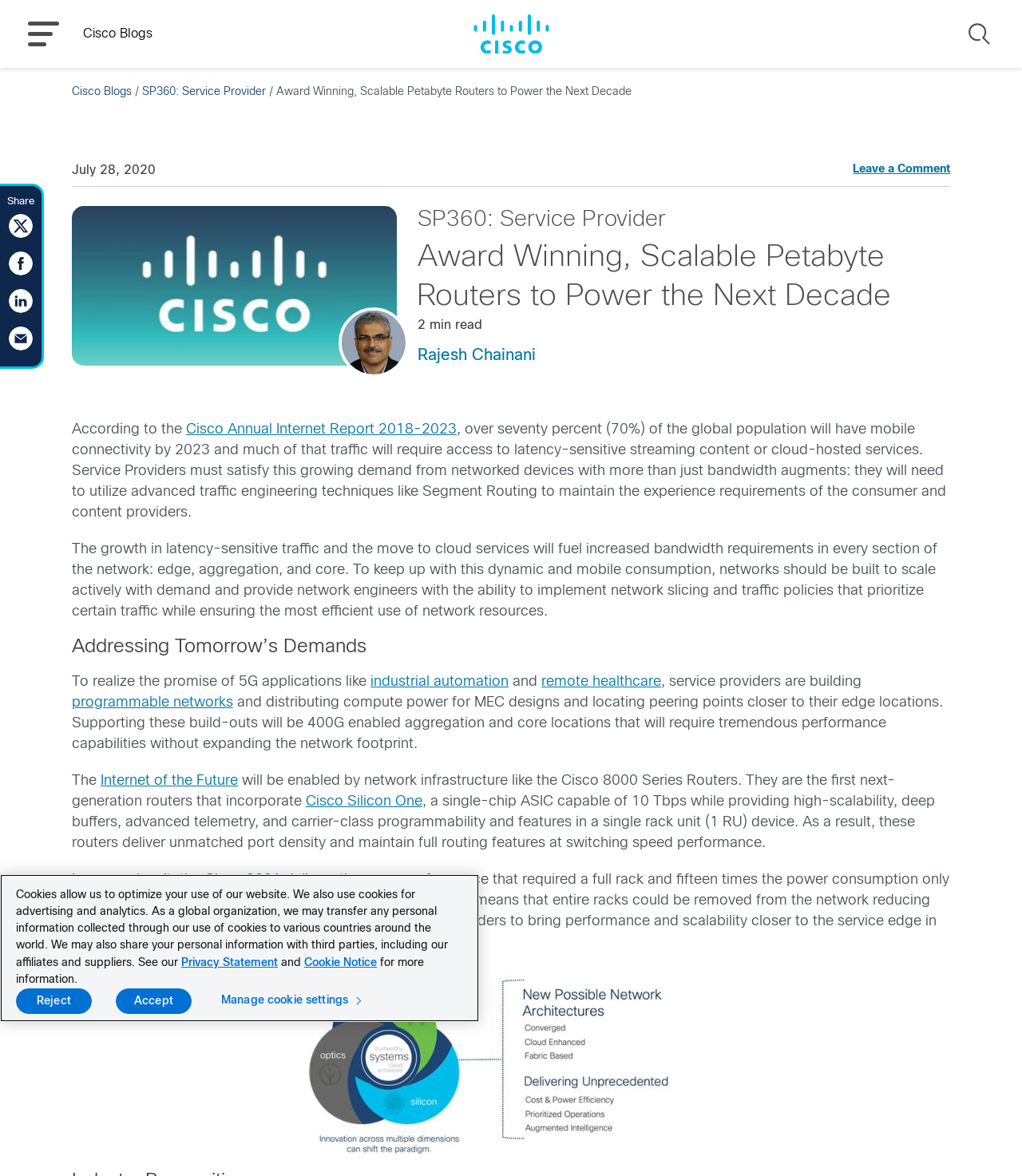Please identify the bounding box coordinates of the region to click in order to complete the task: "Click the Botanica Logo". The coordinates must be four float numbers between 0 and 1, specified as [left, top, right, bottom].

None